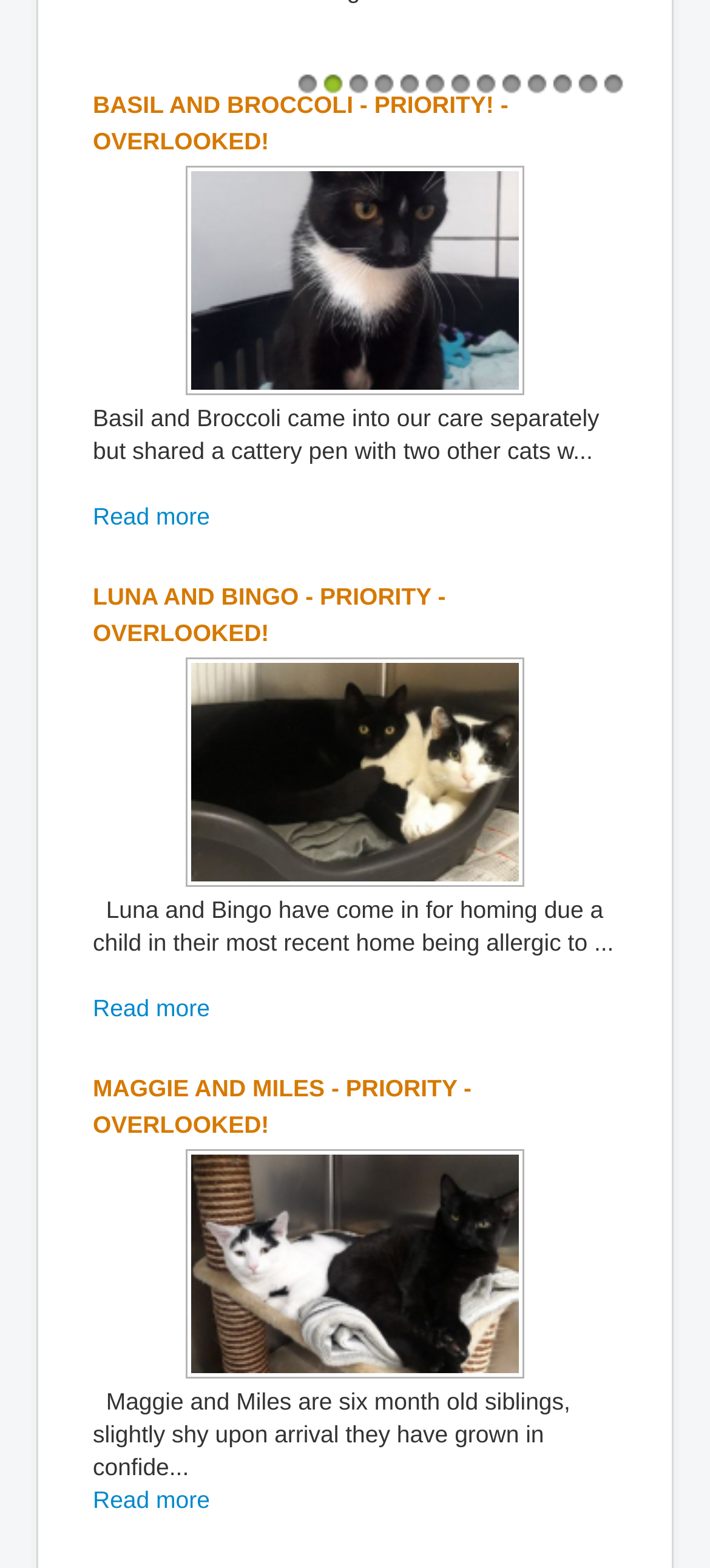What is the name of the first cat?
Kindly give a detailed and elaborate answer to the question.

I looked at the first link on the webpage, which says 'BASIL AND BROCCOLI - PRIORITY! - OVERLOOKED!', and found that the name of the first cat is Basil.